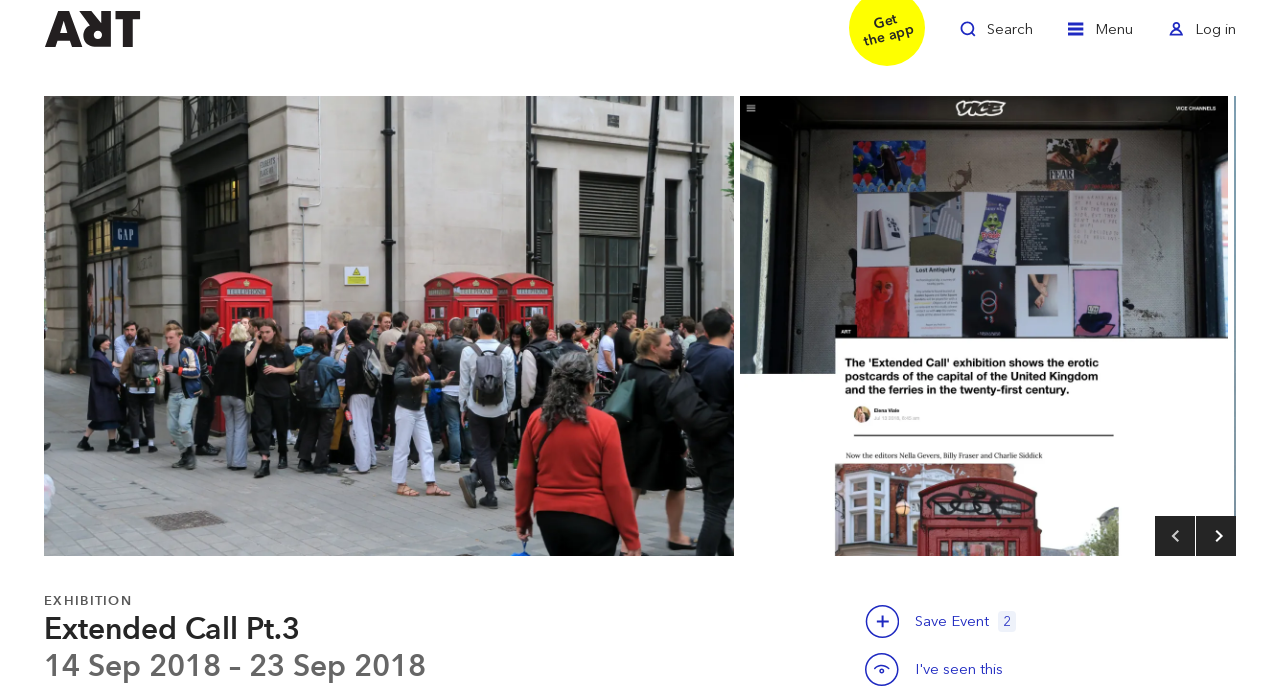Locate the bounding box coordinates of the element that should be clicked to execute the following instruction: "Toggle search".

[0.75, 0.022, 0.807, 0.081]